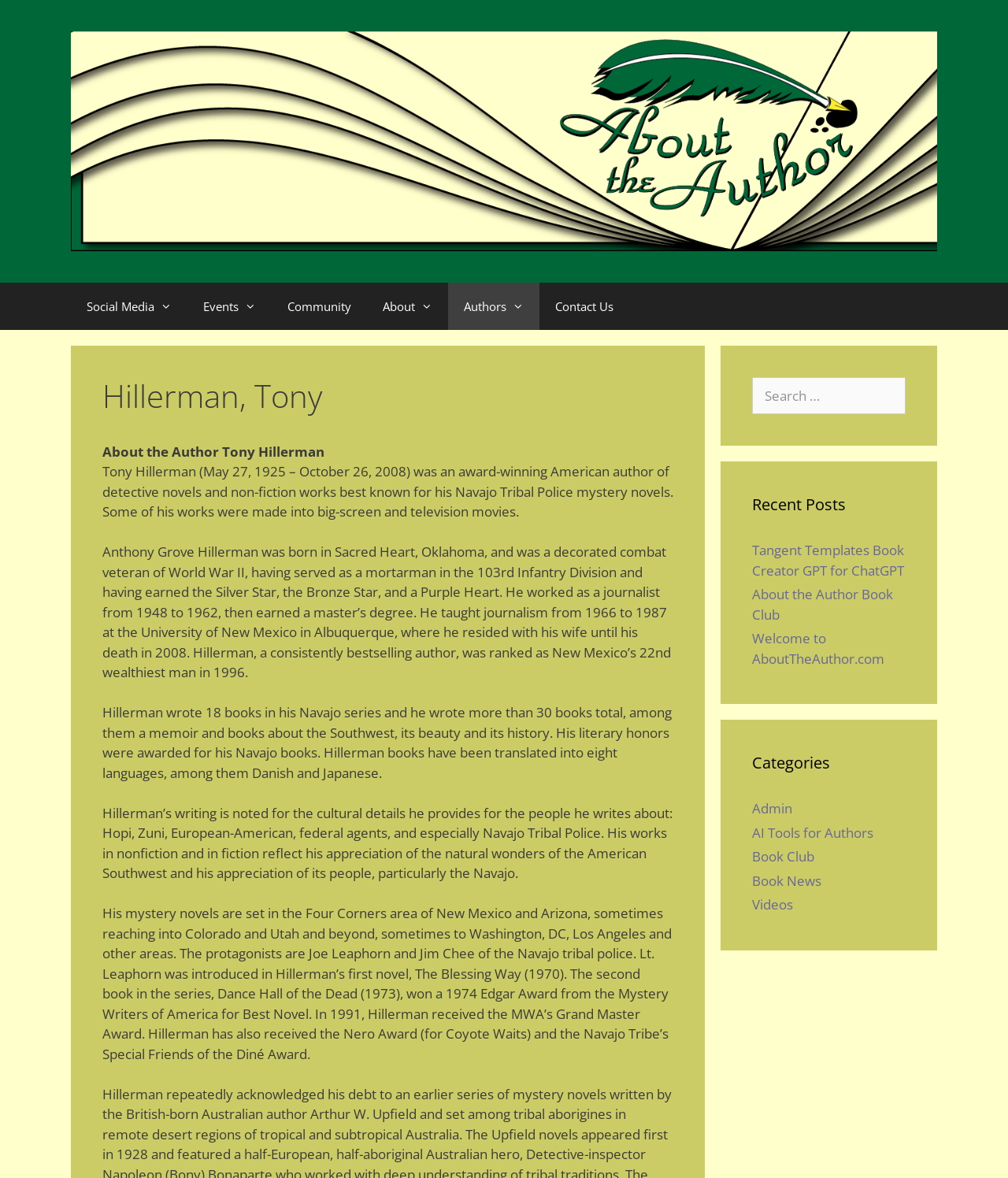Based on the element description alt="About The Author", identify the bounding box of the UI element in the given webpage screenshot. The coordinates should be in the format (top-left x, top-left y, bottom-right x, bottom-right y) and must be between 0 and 1.

[0.07, 0.111, 0.93, 0.126]